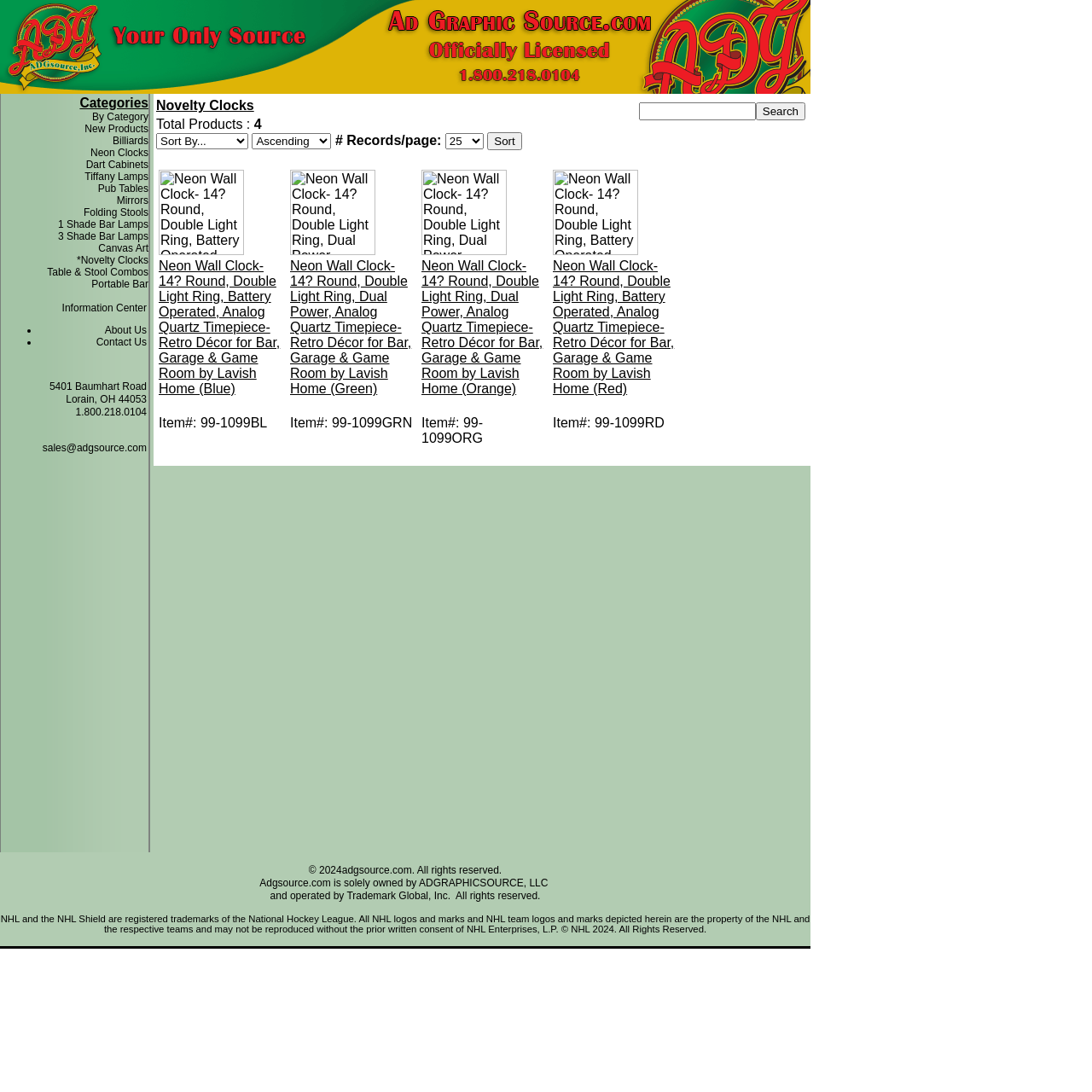Locate the bounding box of the UI element described by: "Portable Bar" in the given webpage screenshot.

[0.084, 0.255, 0.136, 0.266]